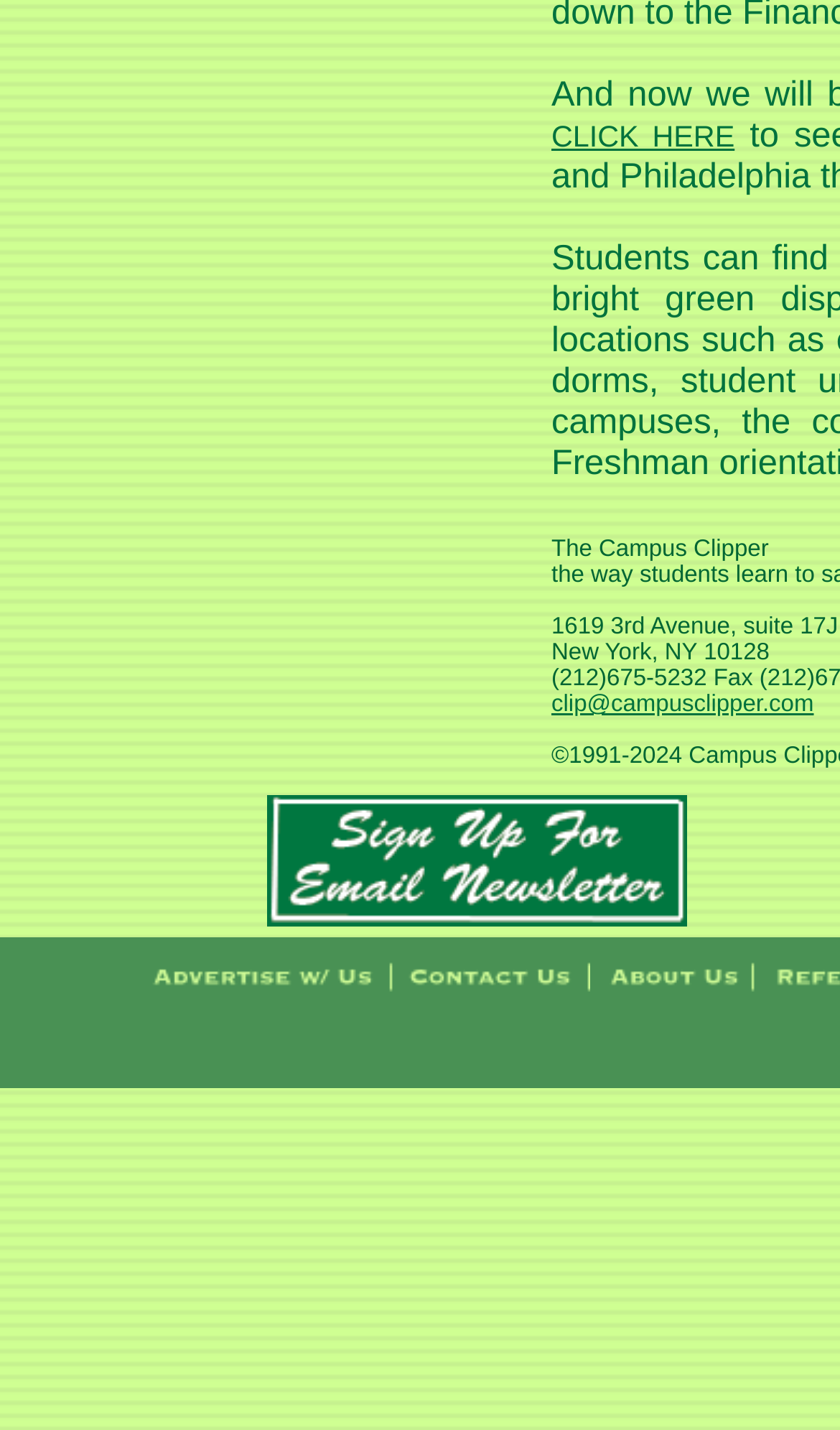How many images are on the webpage?
Based on the image, give a concise answer in the form of a single word or short phrase.

5